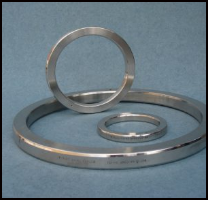What material is the largest ring made of?
Use the information from the image to give a detailed answer to the question.

The caption describes the largest ring as having a smooth and sleek finish, which is indicative of high-quality stainless steel craftsmanship, implying that the largest ring is made of stainless steel.